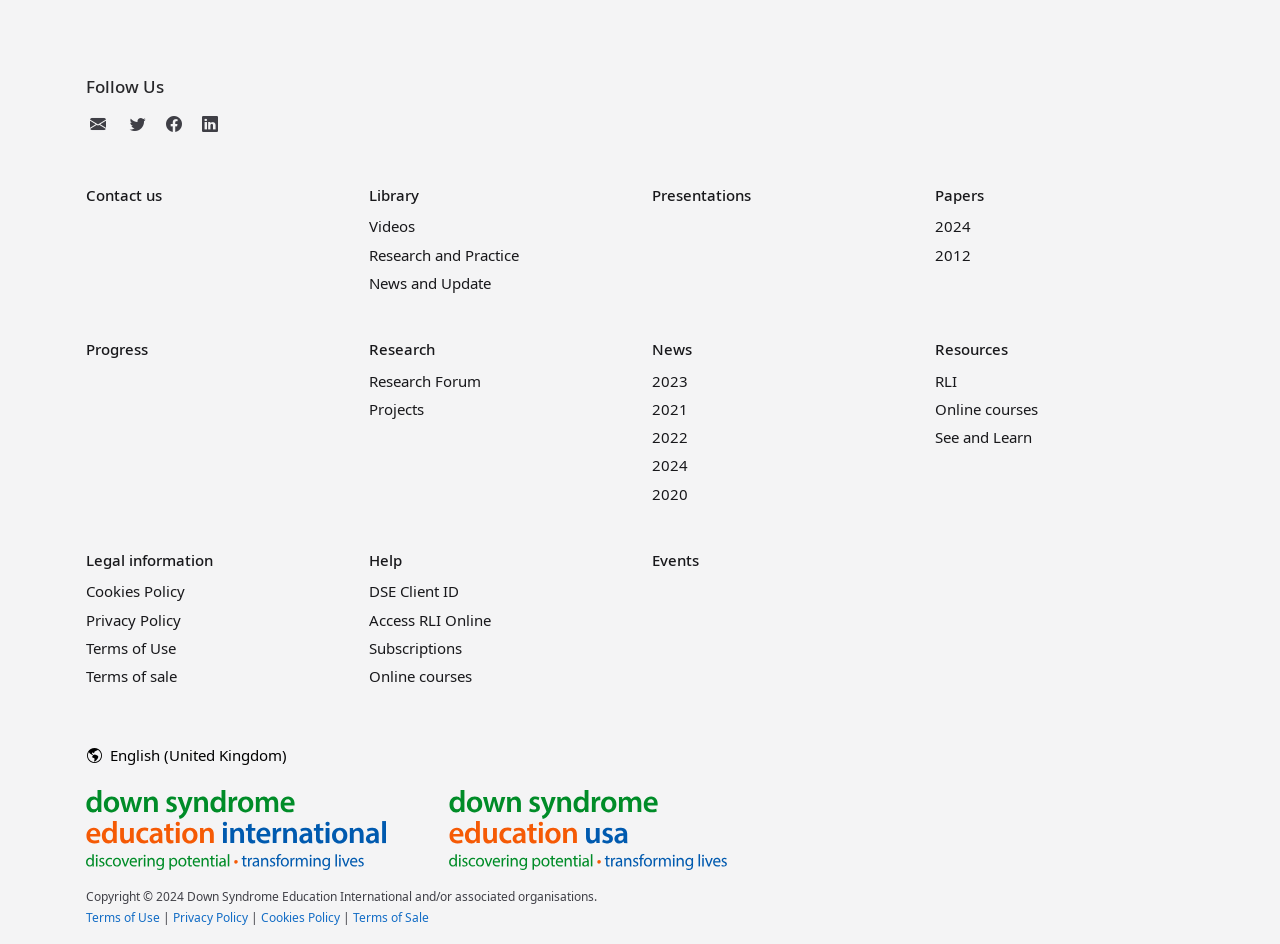Answer the question with a single word or phrase: 
What is the organization's social media follow link?

Facebook, Twitter, Instagram, LinkedIn